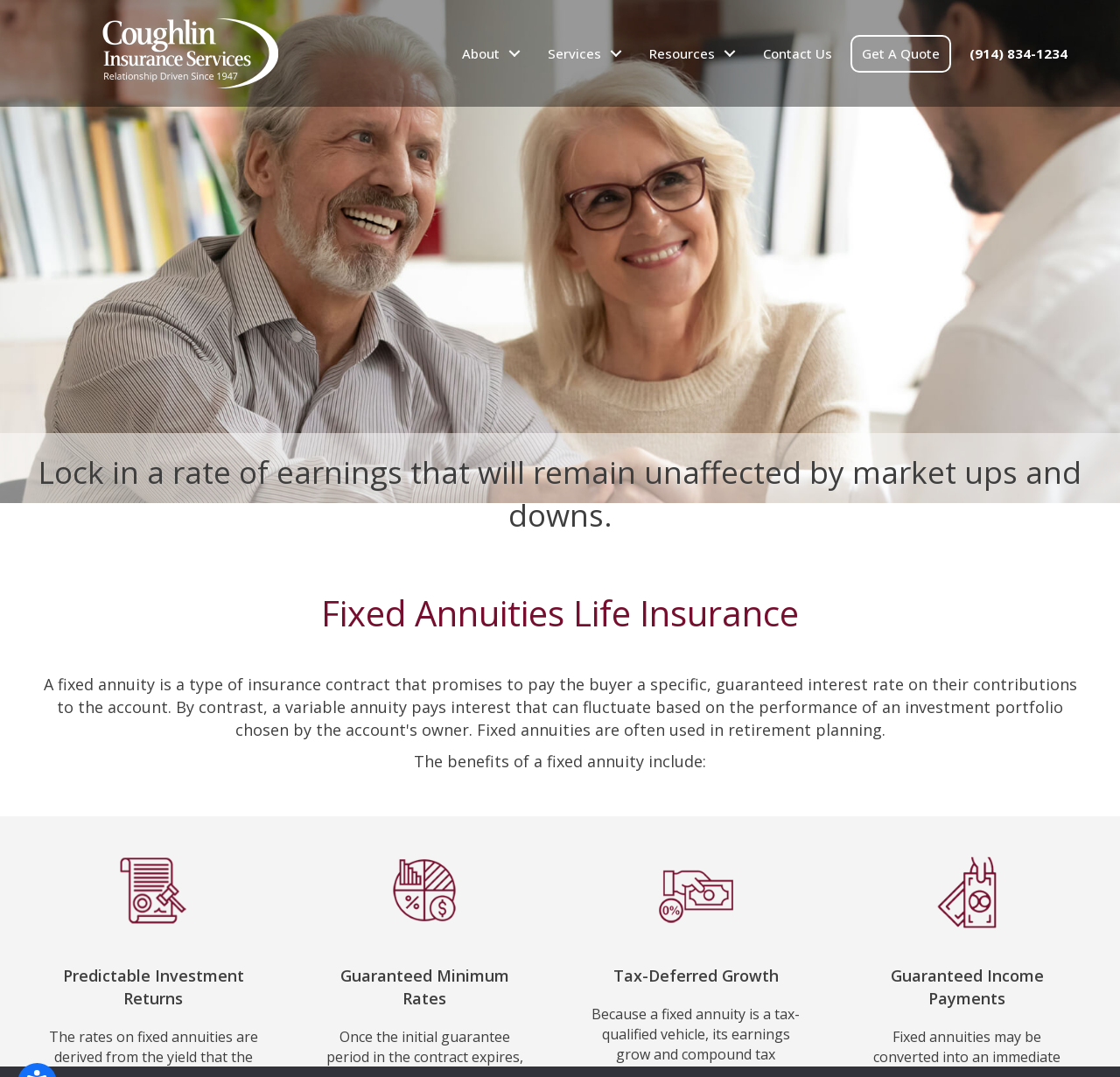Identify the bounding box coordinates for the region of the element that should be clicked to carry out the instruction: "Leave a comment". The bounding box coordinates should be four float numbers between 0 and 1, i.e., [left, top, right, bottom].

None